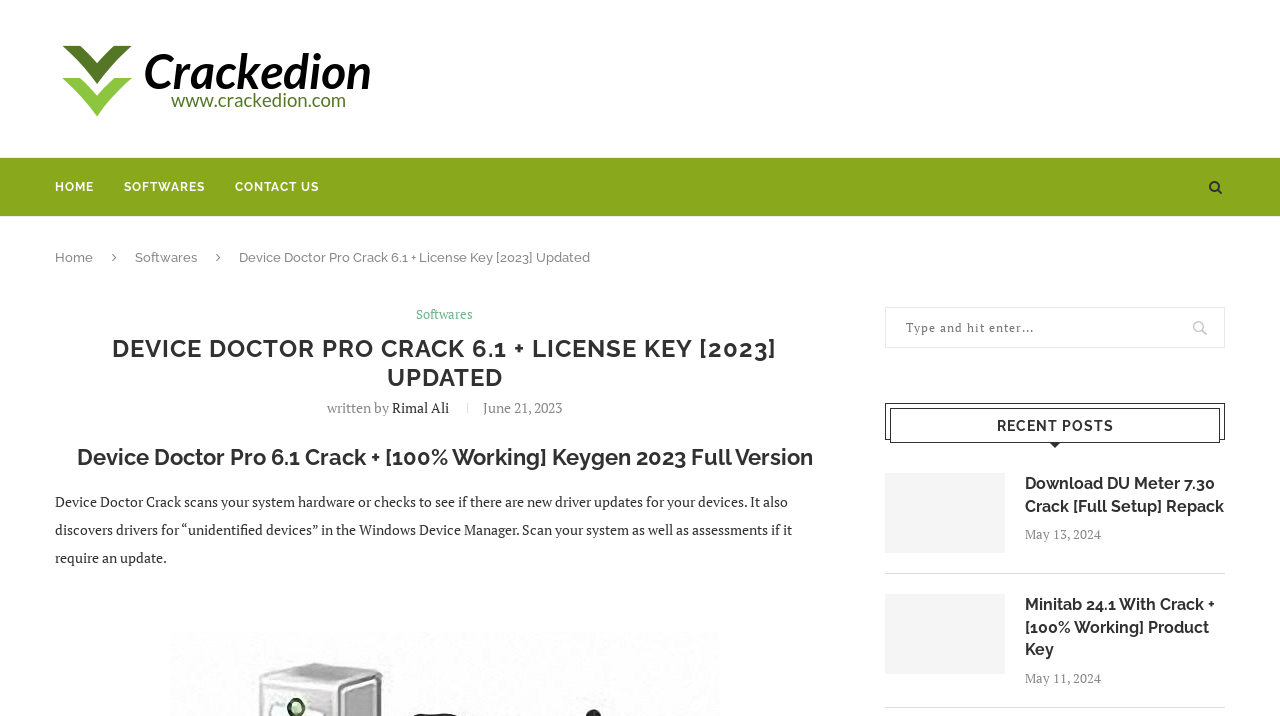Explain the webpage's design and content in an elaborate manner.

The webpage is about Device Doctor Pro Crack, a software that scans system hardware and checks for driver updates. At the top, there is a heading "Crackedion" with a link and an image. Below it, there is a layout table with three links: "HOME", "SOFTWARES", and "CONTACT US". 

On the left side, there are two links: "Home" and "Softwares". Next to them, there is a static text "Device Doctor Pro Crack 6.1 + License Key [2023] Updated". Below this text, there is a link "Softwares" and a heading with the same title as the static text. 

The main content of the webpage starts with a heading "DEVICE DOCTOR PRO CRACK 6.1 + LICENSE KEY [2023] UPDATED" followed by a static text "written by" and a link "Rimal Ali". The date "June 21, 2023" is also mentioned. 

Below this, there is a heading "Device Doctor Pro 6.1 Crack + [100% Working] Keygen 2023 Full Version" followed by a descriptive text about the software. 

On the right side, there is a complementary section with a search box and a heading "RECENT POSTS". Below this heading, there are three recent posts with links and headings, each with a date.